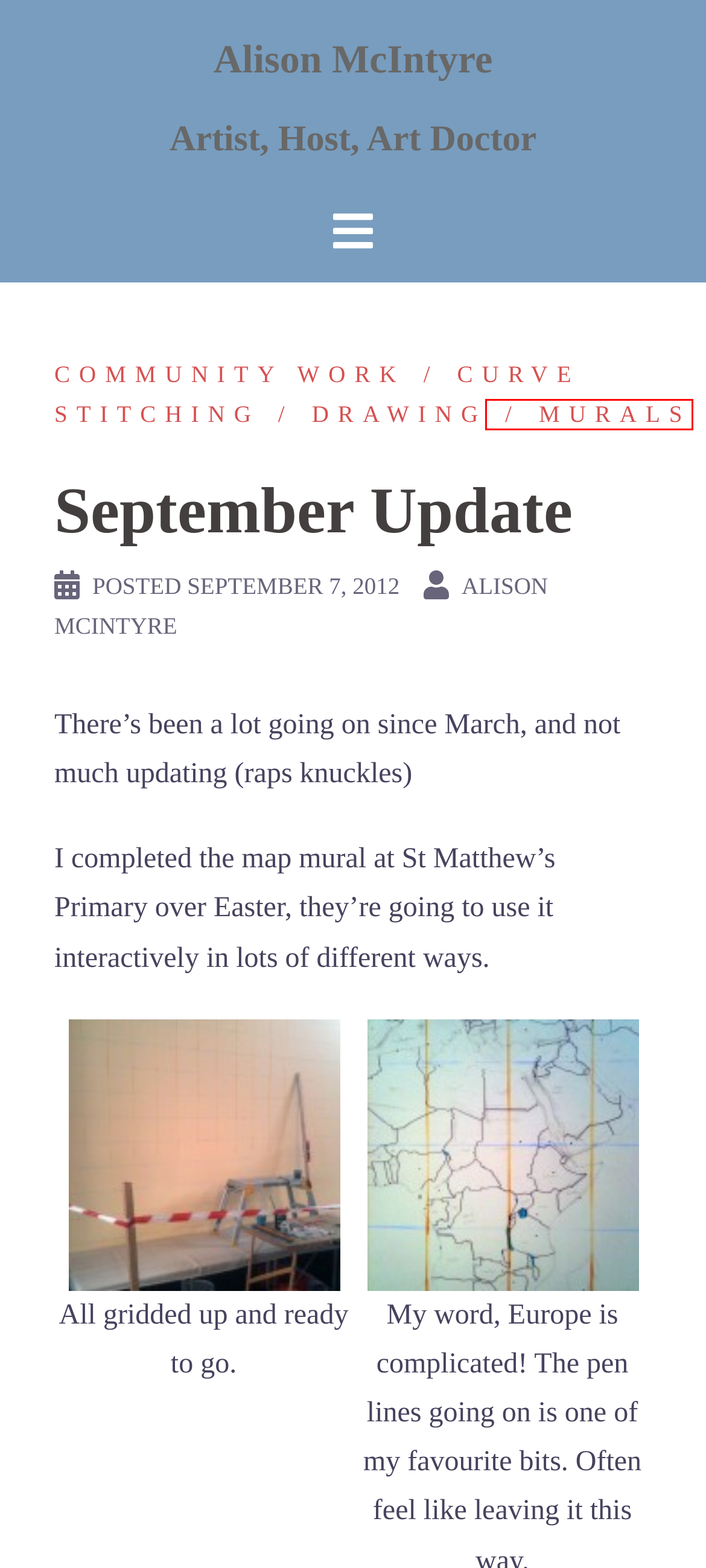Review the screenshot of a webpage that includes a red bounding box. Choose the most suitable webpage description that matches the new webpage after clicking the element within the red bounding box. Here are the candidates:
A. Murals – Alison McIntyre
B. Community Work – Alison McIntyre
C. Curve Stitching – Alison McIntyre
D. Drawing – Alison McIntyre
E. Alison McIntyre – Artist, Host, Art Doctor
F. Blog Tool, Publishing Platform, and CMS – WordPress.org
G. Alison McIntyre – Alison McIntyre
H. drawing – Alison McIntyre

A